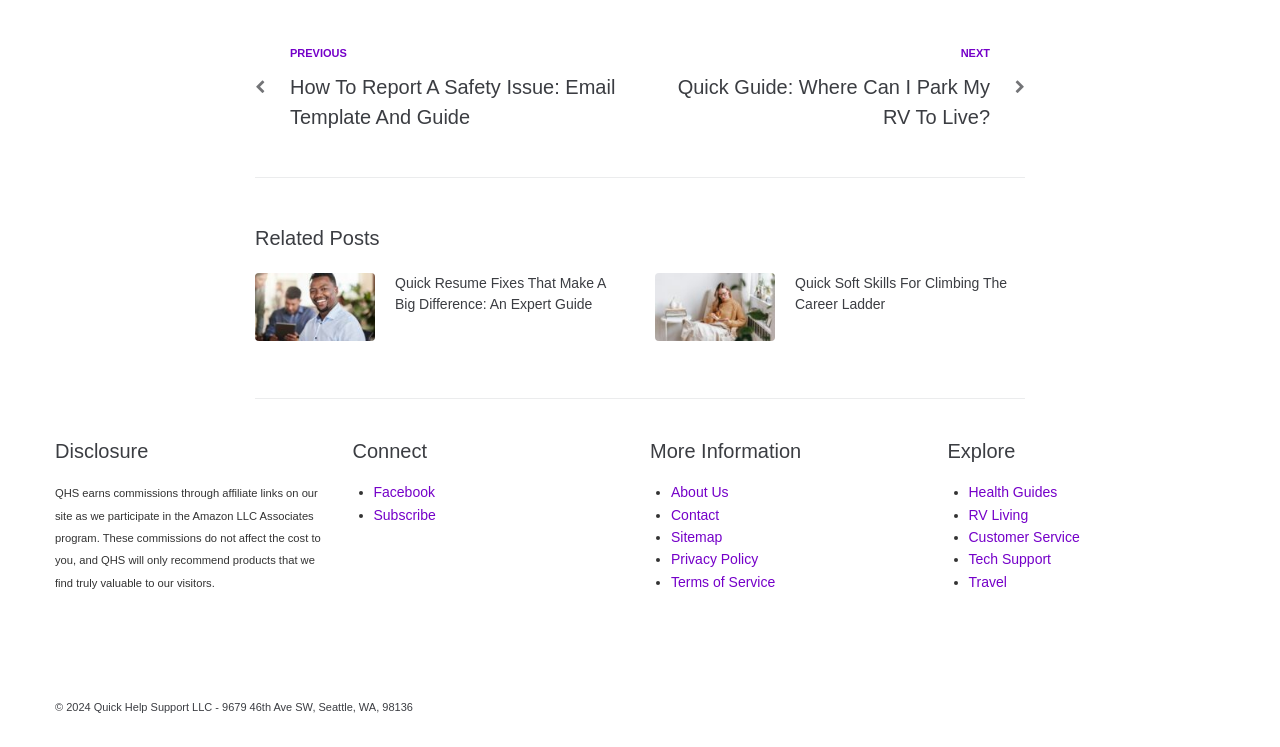Can you identify the bounding box coordinates of the clickable region needed to carry out this instruction: 'Click on the 'Previous' link'? The coordinates should be four float numbers within the range of 0 to 1, stated as [left, top, right, bottom].

[0.227, 0.06, 0.488, 0.177]